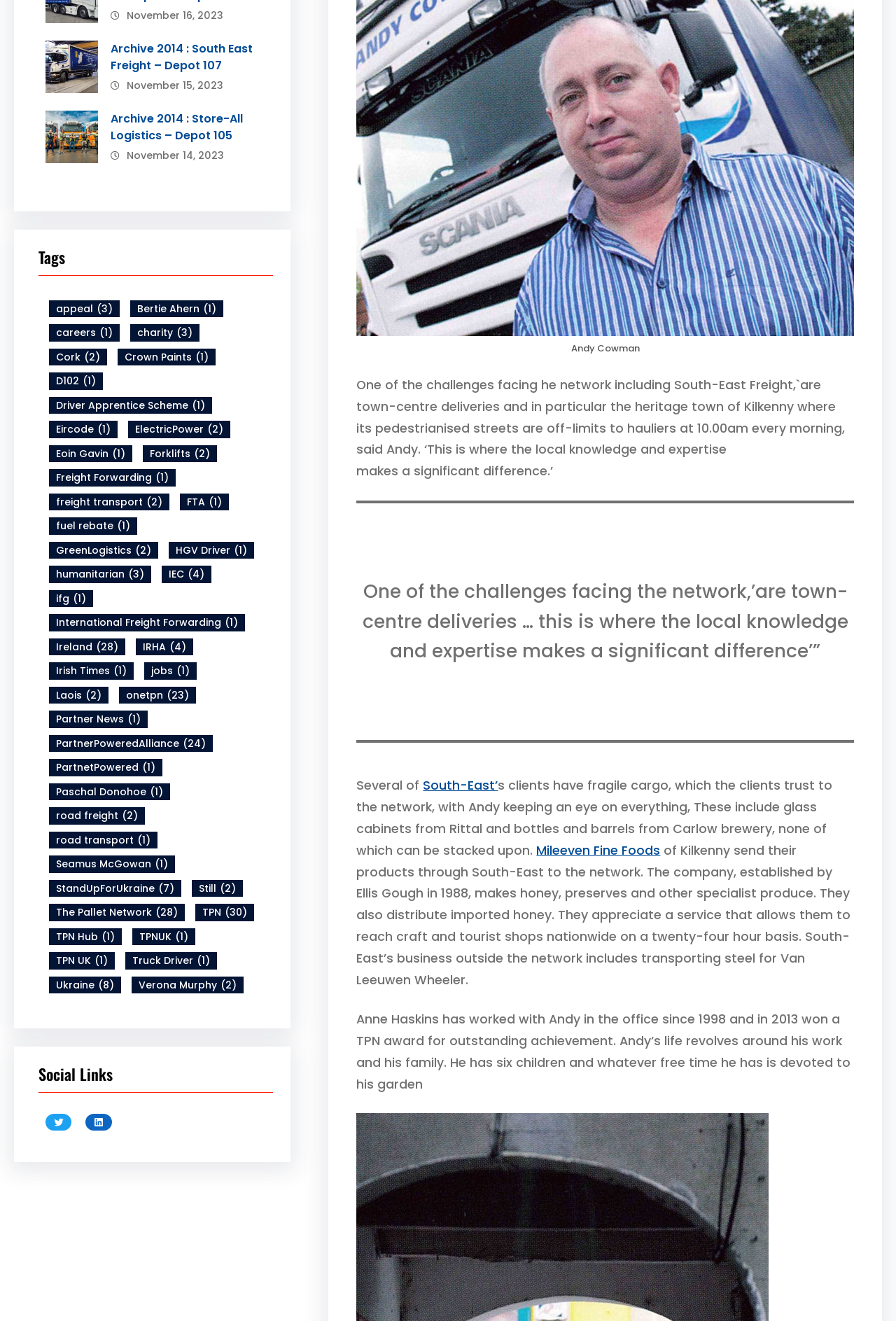Using the given element description, provide the bounding box coordinates (top-left x, top-left y, bottom-right x, bottom-right y) for the corresponding UI element in the screenshot: The Pallet Network (28)

[0.055, 0.684, 0.206, 0.697]